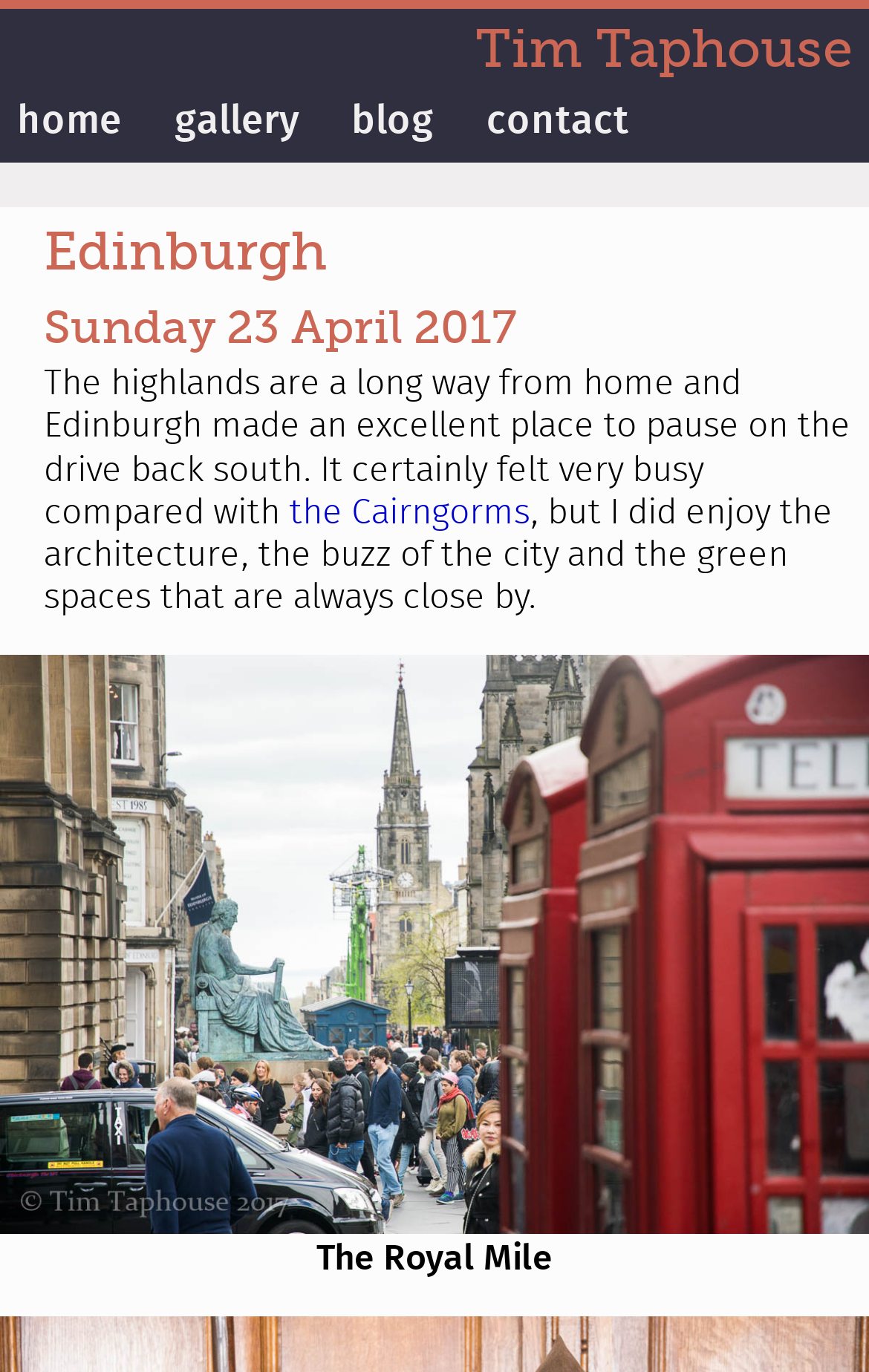What is the location of the photo?
Give a thorough and detailed response to the question.

The location of the photo can be inferred from the heading element 'Edinburgh' and the context of the text, which mentions the city and its architecture.